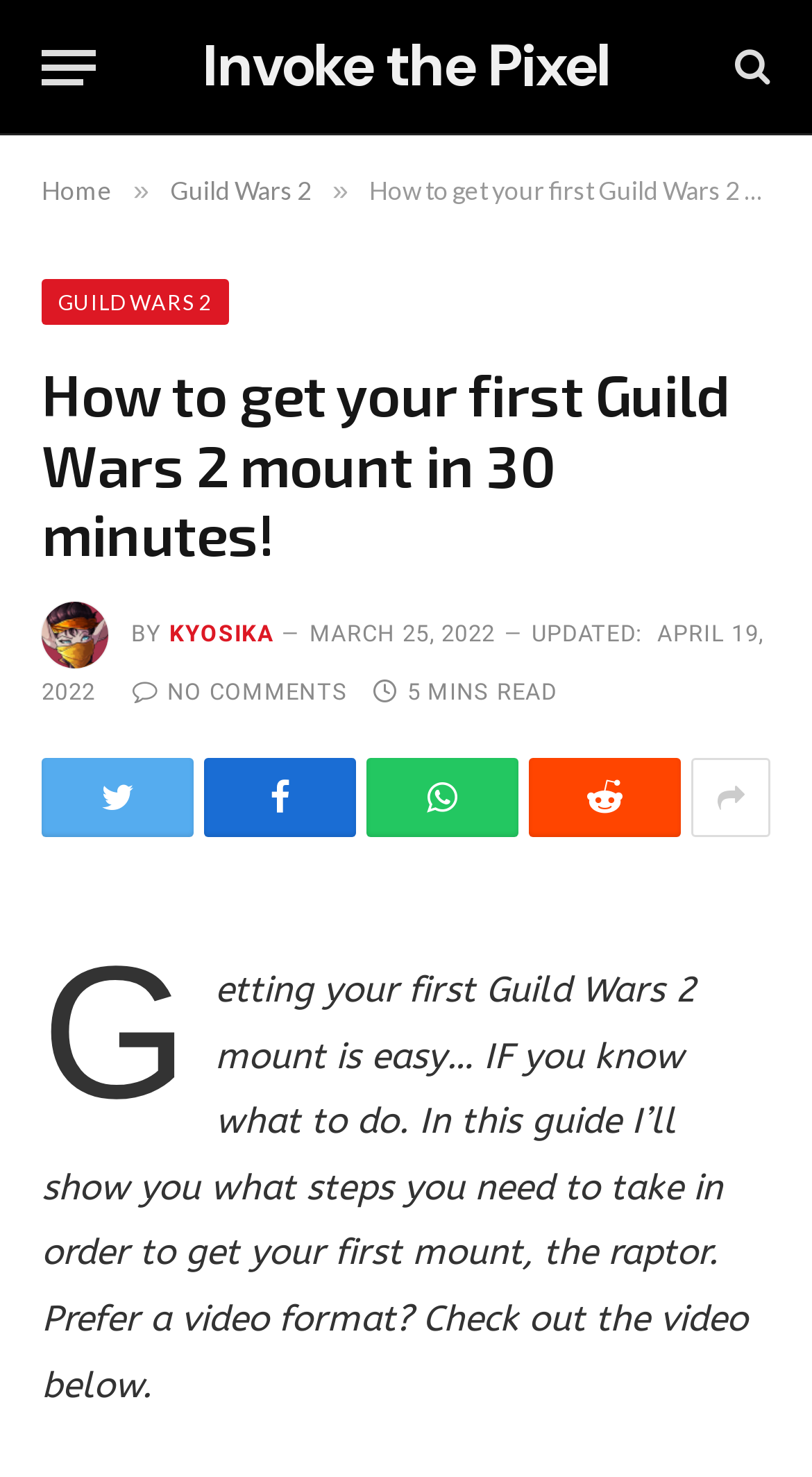What is the type of content below the main heading?
Make sure to answer the question with a detailed and comprehensive explanation.

I found the type of content by looking at the text below the main heading, which appears to be a block of text that explains how to get a mount in Guild Wars 2. This is likely text content because it is formatted as a paragraph and contains sentences that explain a process.